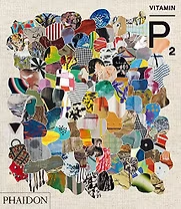Give an elaborate caption for the image.

The image showcases the vibrant and eclectic cover of "Vitamin P2: New Perspectives in Painting," published by Phaidon. The cover features a collage of diverse patterns, textures, and colors, symbolizing the dynamic and contemporary explorations within the art of painting. This book is edited by Barry Schwabsky and serves as a sequel to the esteemed "Vitamin P," delving into the works of notable artists recognized for their impact on the art scene since the 1970s. The design encapsulates the essence of modern and contemporary art, inviting readers to discover fresh and innovative perspectives on the discipline.